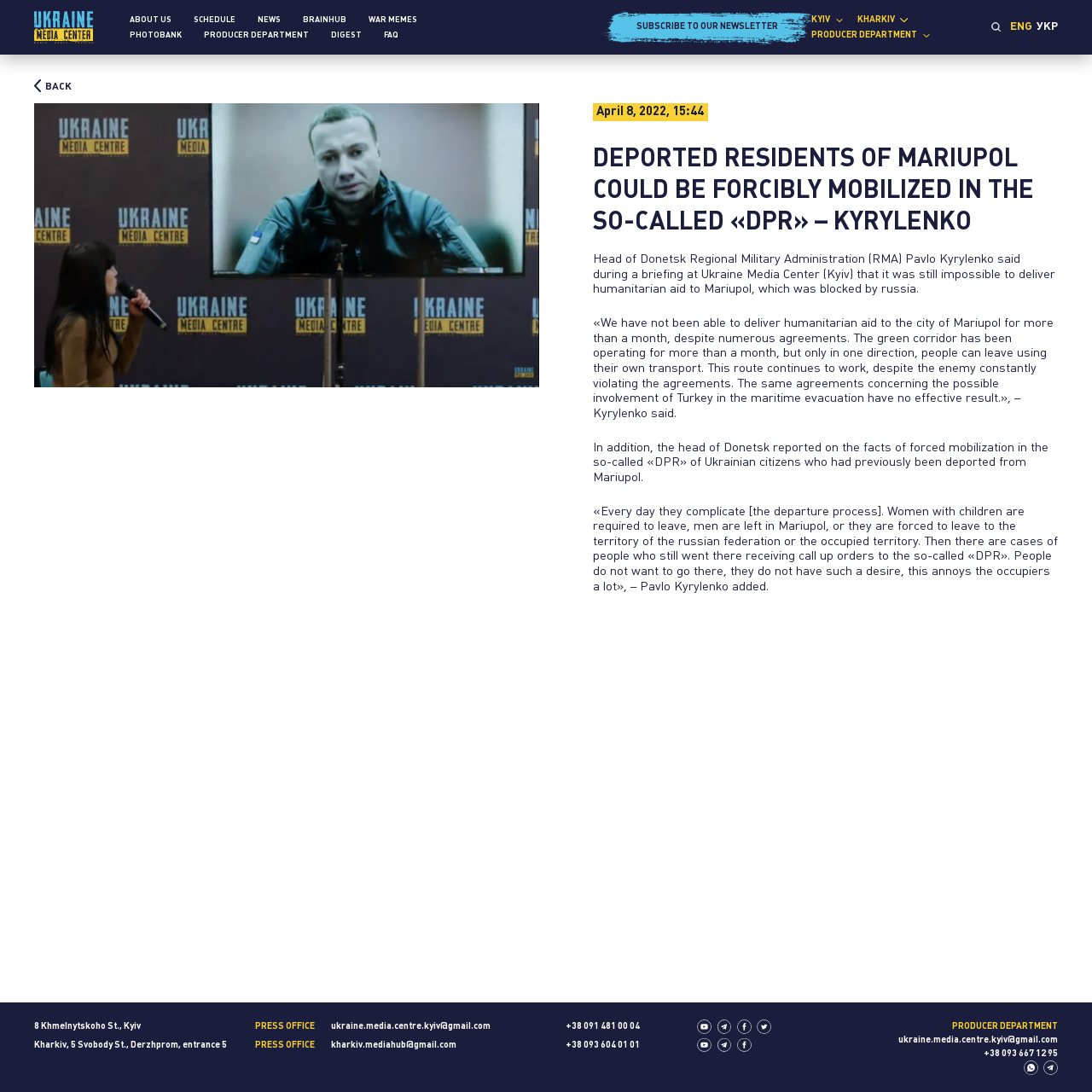What is the address of the PRESS OFFICE in Kyiv?
Please provide a single word or phrase as the answer based on the screenshot.

8 Khmelnytskoho St., Kyiv